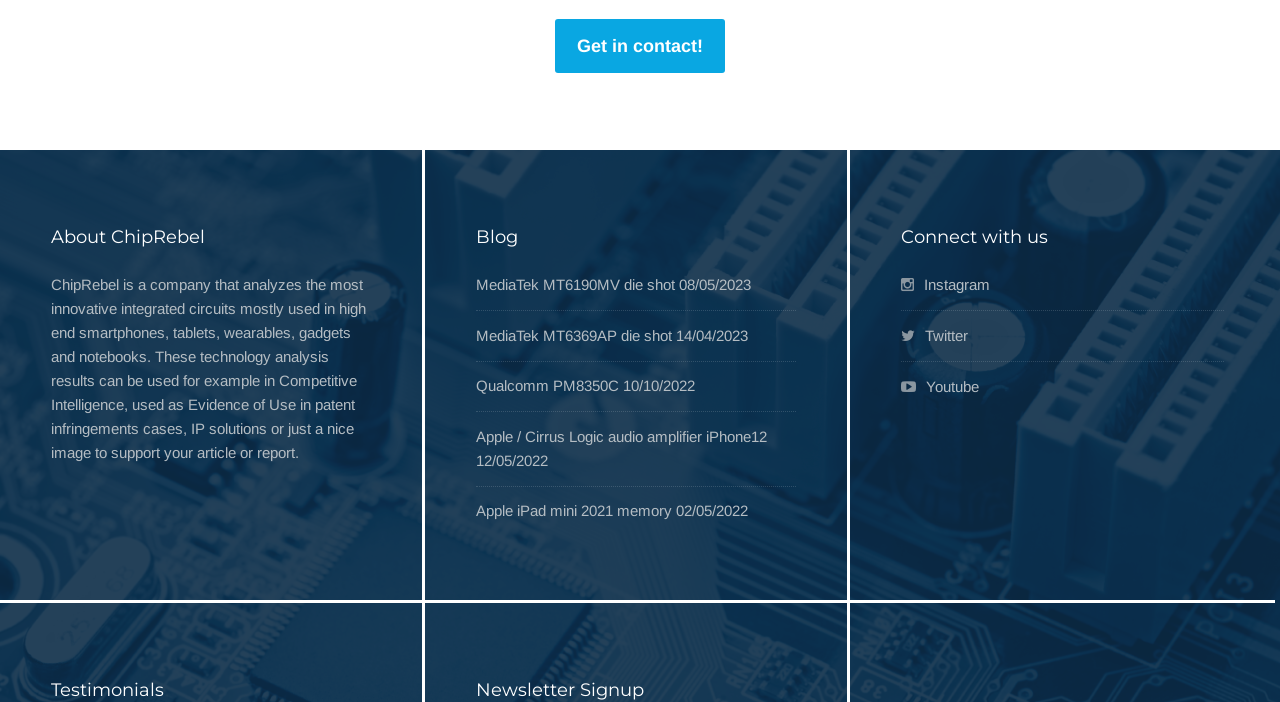Identify the bounding box coordinates for the region of the element that should be clicked to carry out the instruction: "Read about MediaTek MT6190MV die shot". The bounding box coordinates should be four float numbers between 0 and 1, i.e., [left, top, right, bottom].

[0.372, 0.393, 0.527, 0.418]